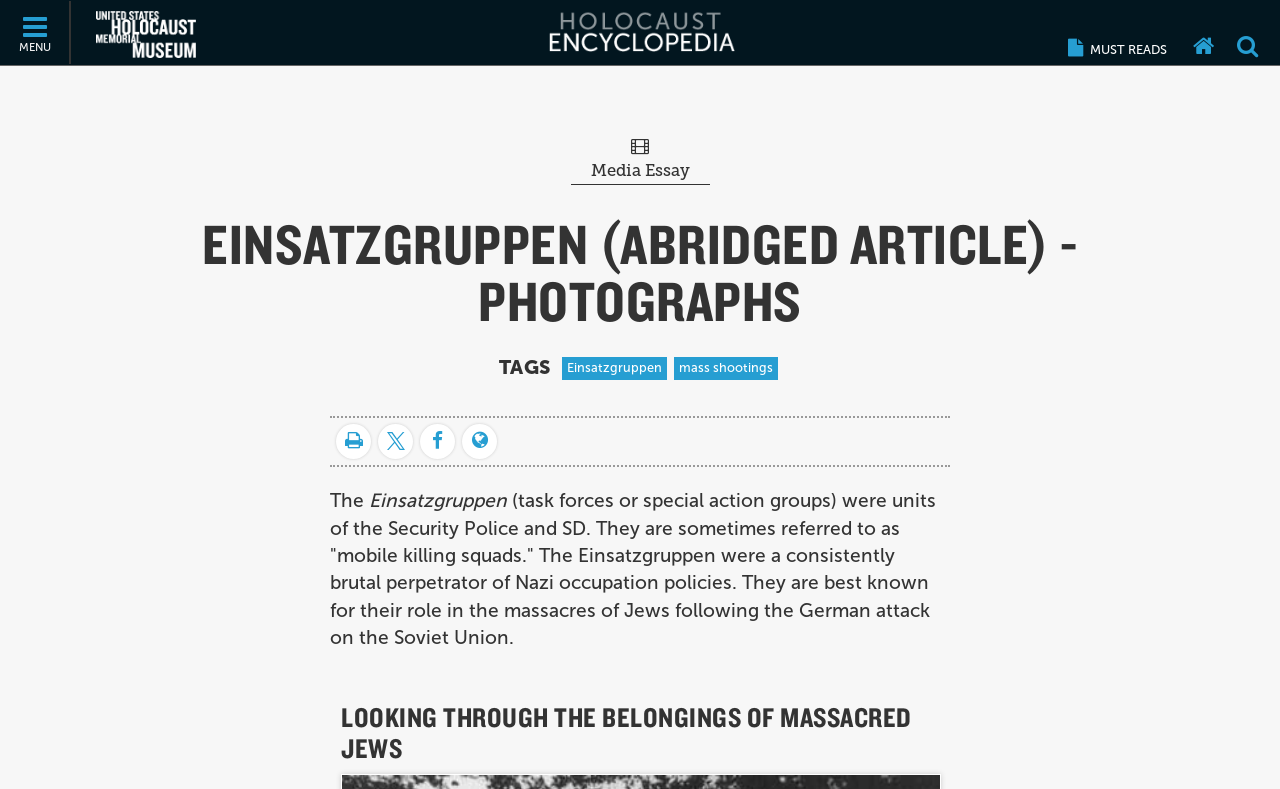Identify the bounding box coordinates of the clickable region required to complete the instruction: "Read about Einsatzgruppen". The coordinates should be given as four float numbers within the range of 0 and 1, i.e., [left, top, right, bottom].

[0.439, 0.453, 0.521, 0.481]